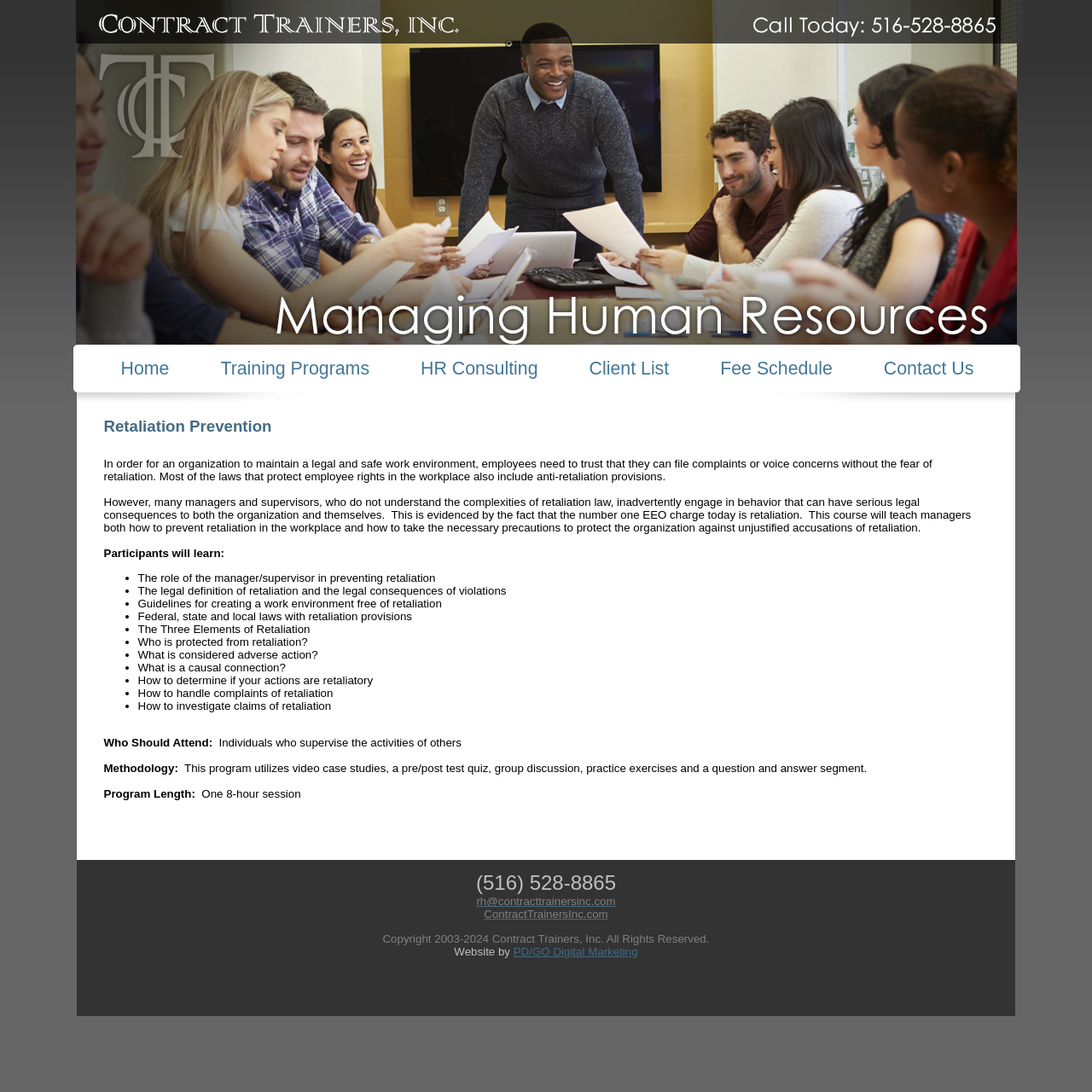Specify the bounding box coordinates of the area to click in order to follow the given instruction: "Click Home."

[0.111, 0.328, 0.155, 0.347]